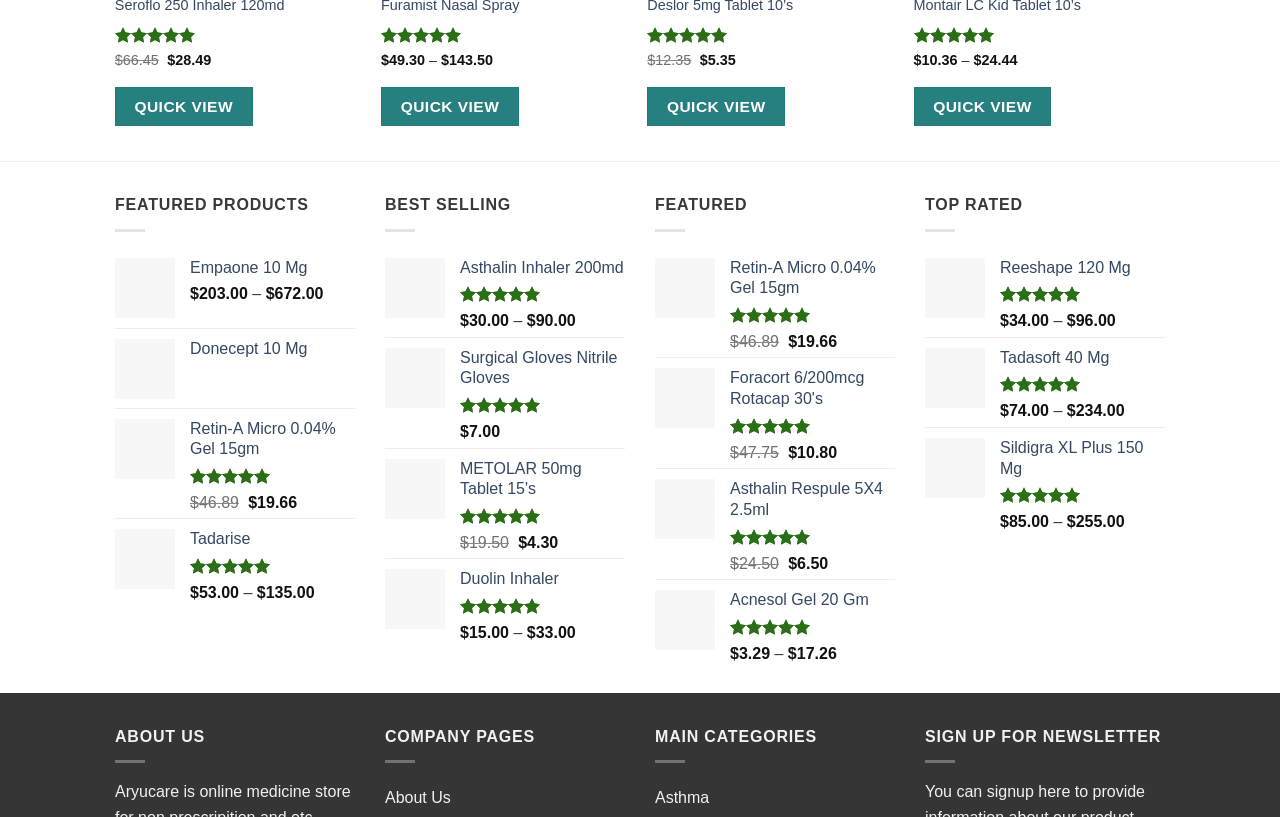Provide the bounding box coordinates for the UI element described in this sentence: "Tadarise". The coordinates should be four float values between 0 and 1, i.e., [left, top, right, bottom].

[0.148, 0.648, 0.277, 0.674]